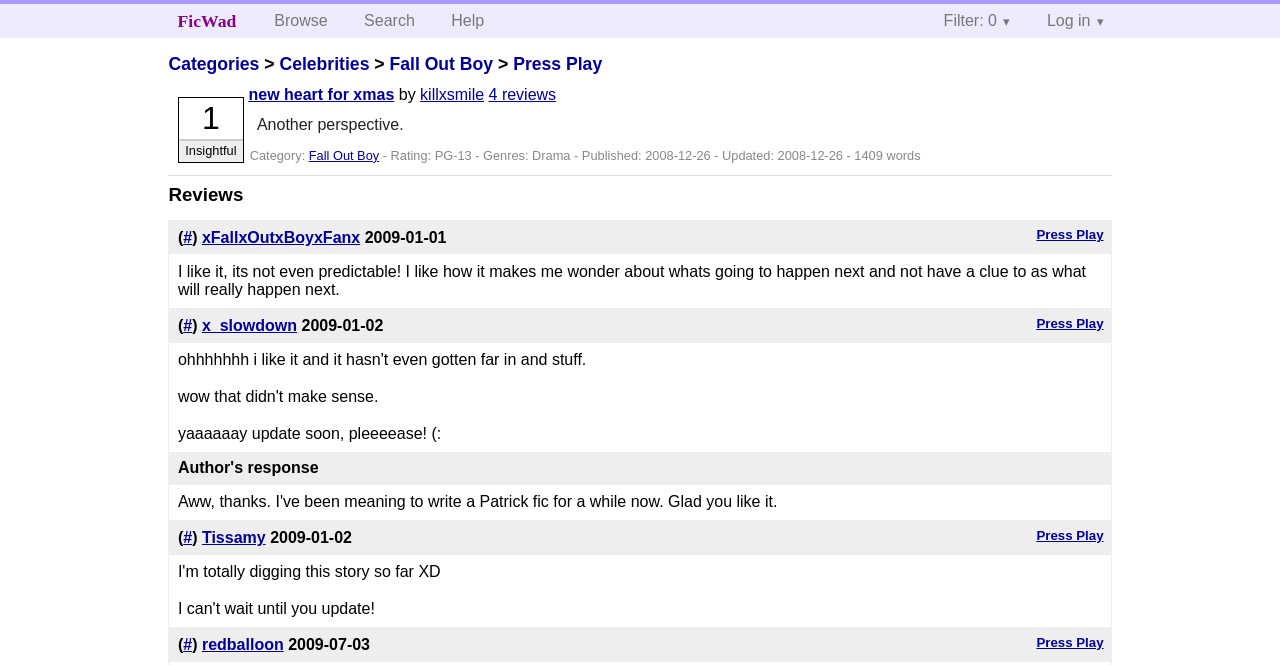Find the bounding box coordinates of the element's region that should be clicked in order to follow the given instruction: "Browse the categories". The coordinates should consist of four float numbers between 0 and 1, i.e., [left, top, right, bottom].

[0.202, 0.006, 0.268, 0.058]